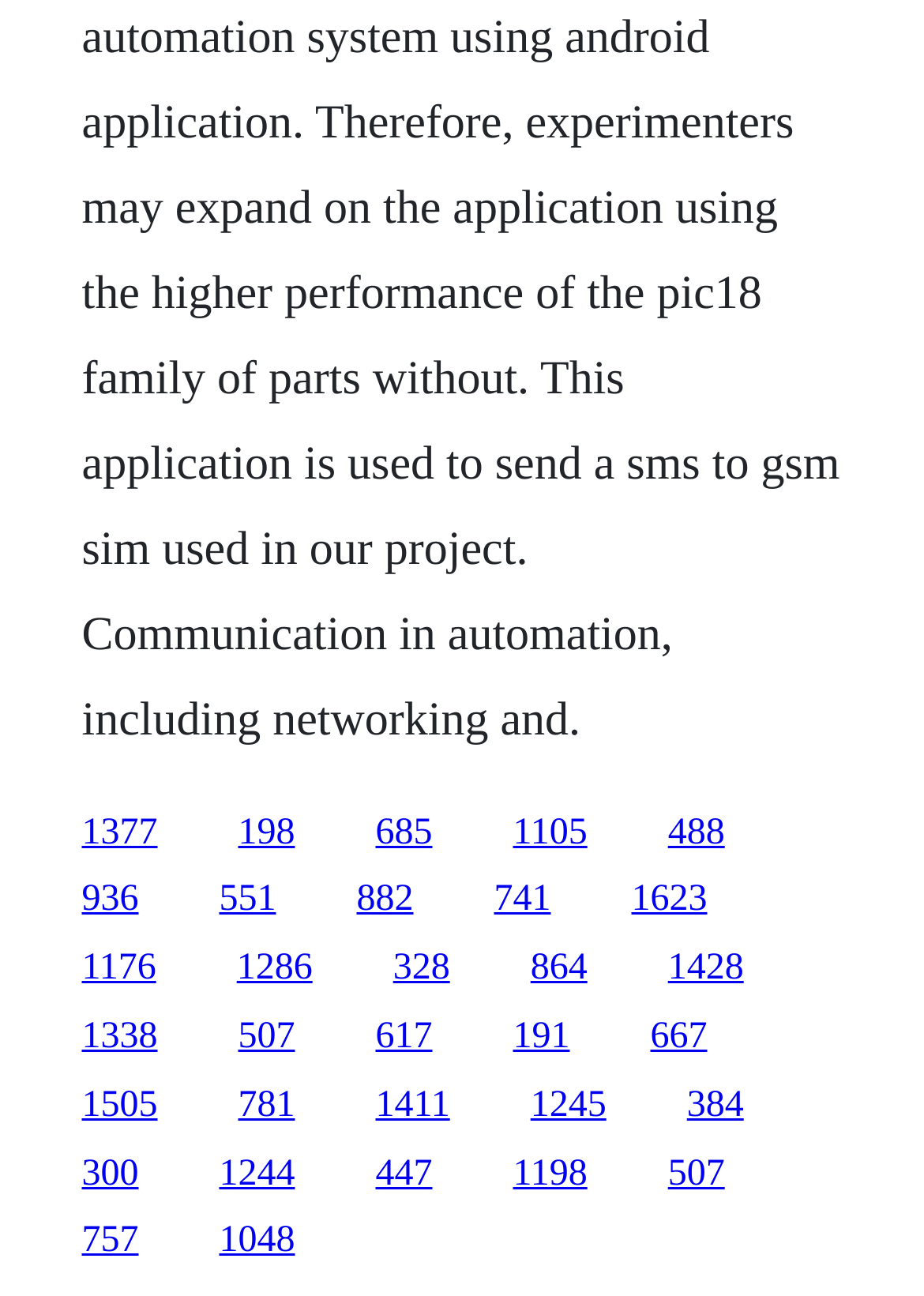What is the number of links on the webpage?
Please provide a single word or phrase as your answer based on the screenshot.

50